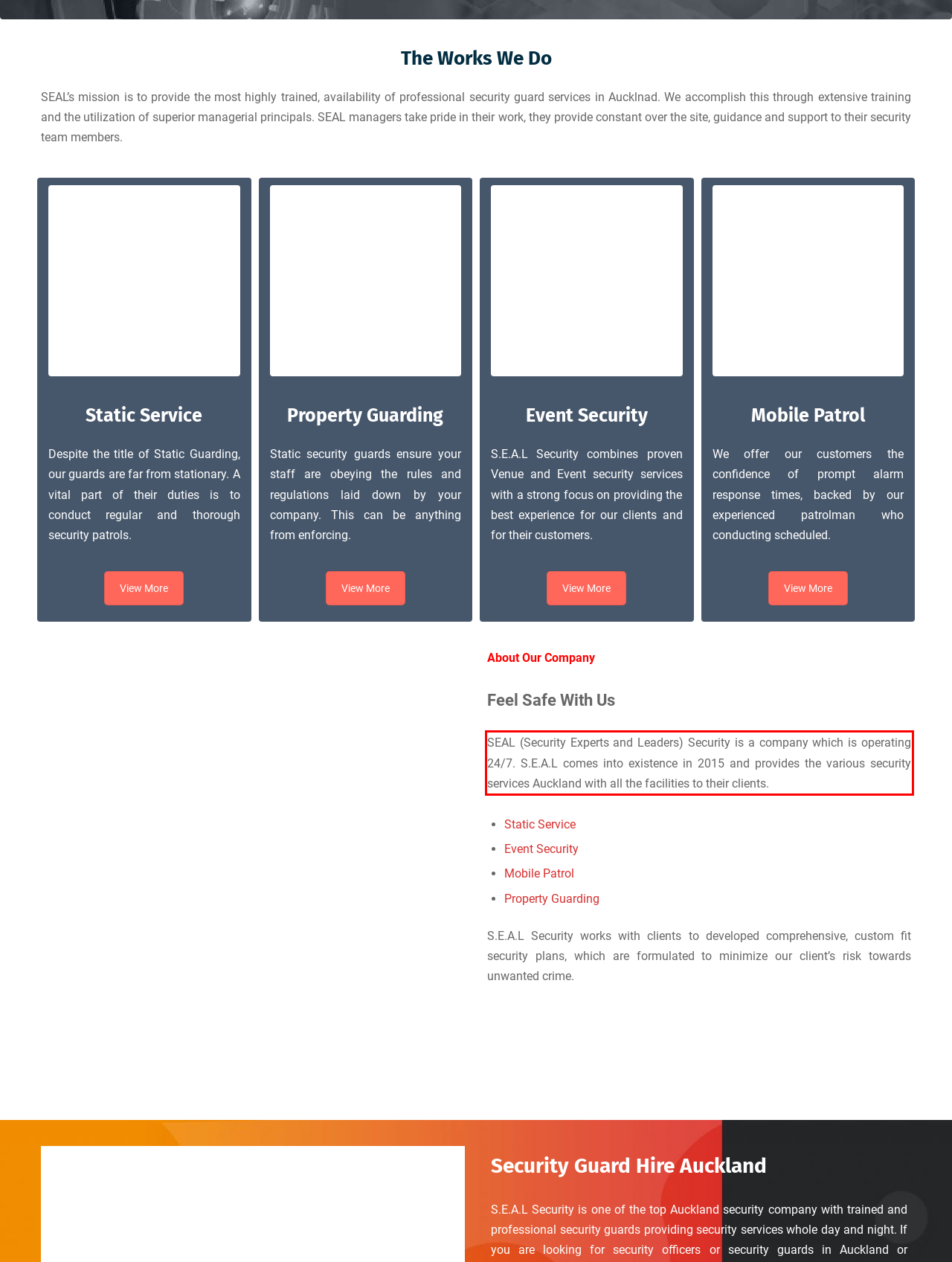There is a screenshot of a webpage with a red bounding box around a UI element. Please use OCR to extract the text within the red bounding box.

SEAL (Security Experts and Leaders) Security is a company which is operating 24/7. S.E.A.L comes into existence in 2015 and provides the various security services Auckland with all the facilities to their clients.